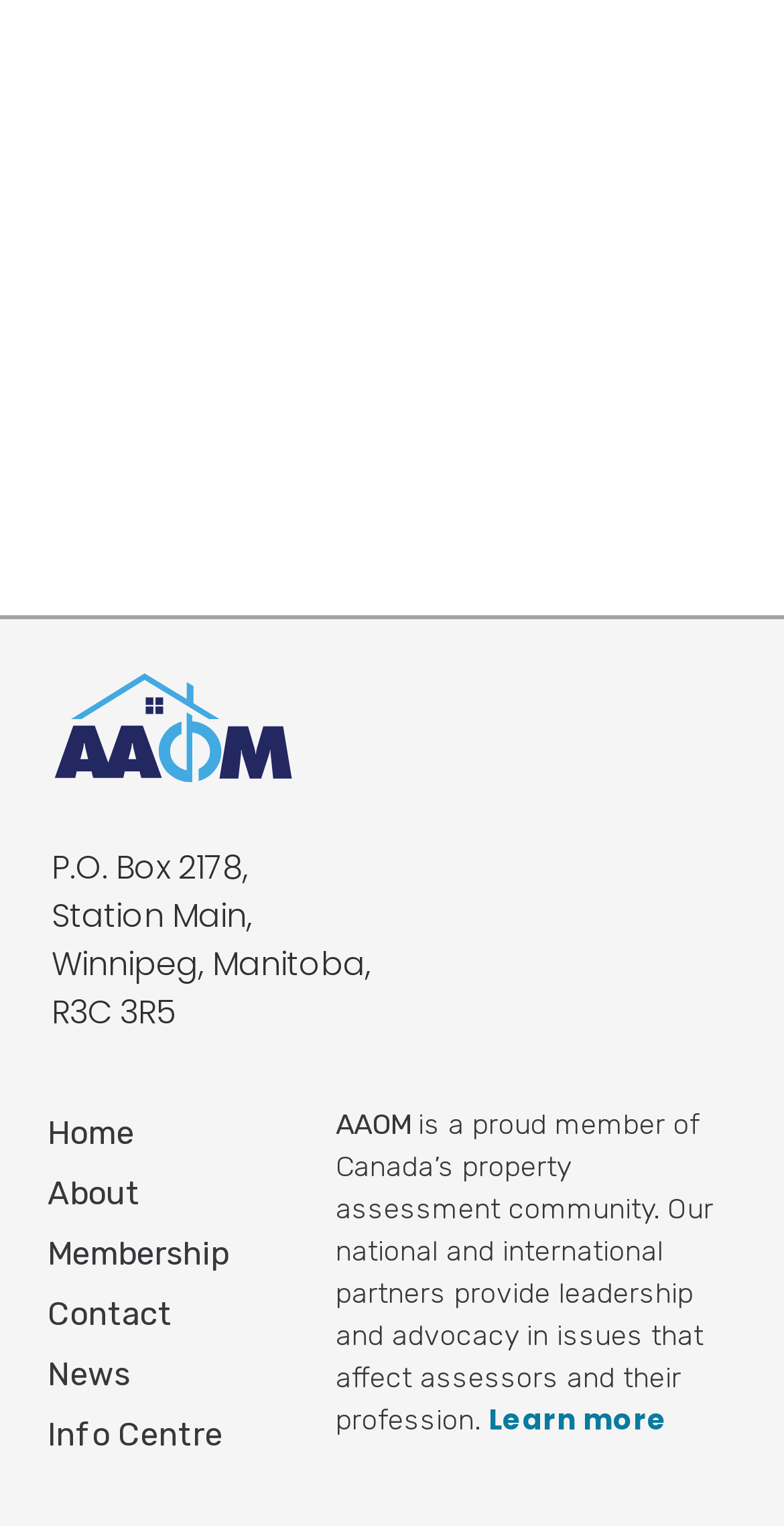Utilize the details in the image to thoroughly answer the following question: What is the postal code of the address?

By examining the address information provided on the webpage, we can see that the postal code is 'R3C 3R5', which is located on the second line of the address.